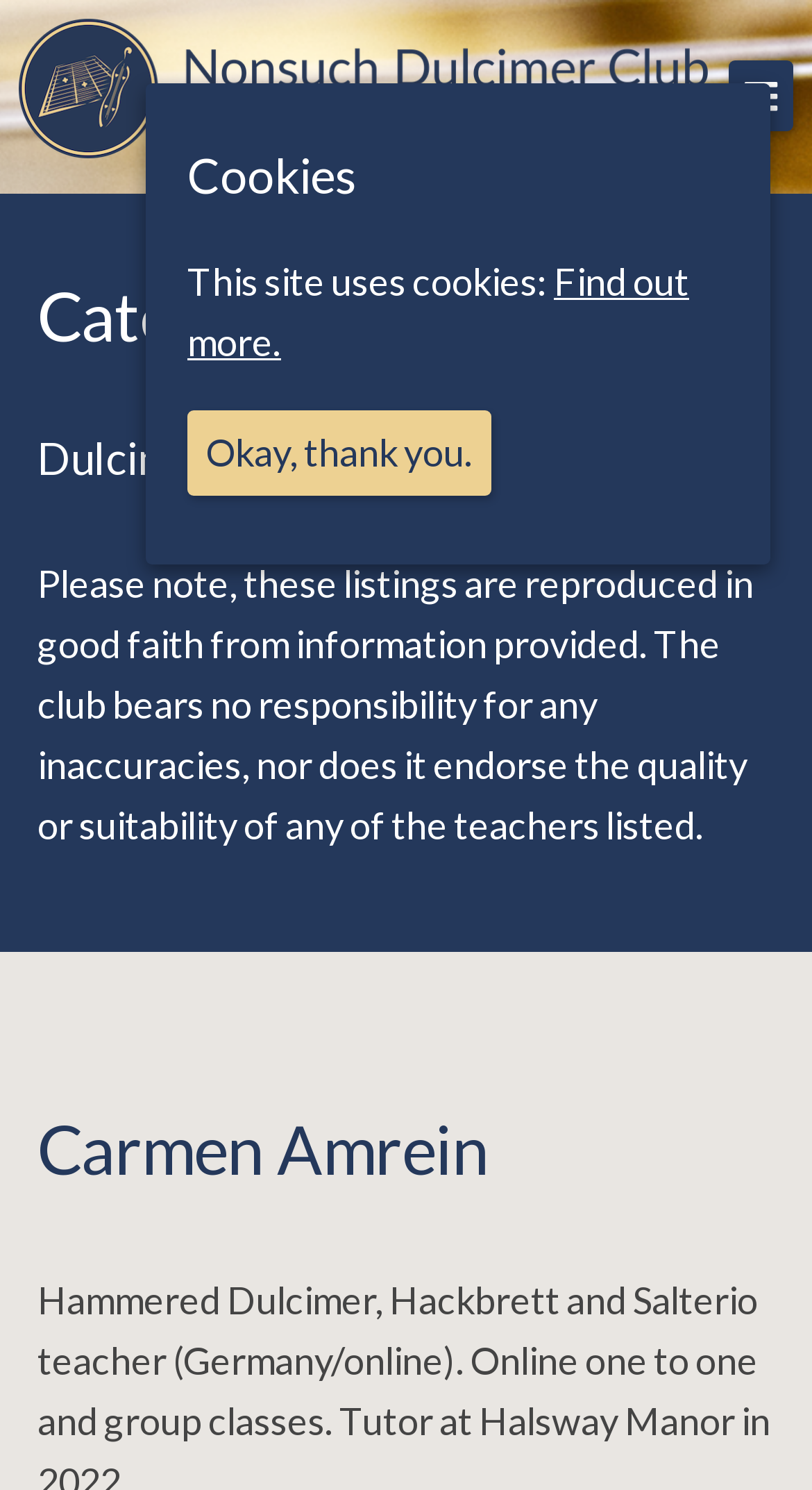What is the name of the first listed teacher? Based on the image, give a response in one word or a short phrase.

Carmen Amrein